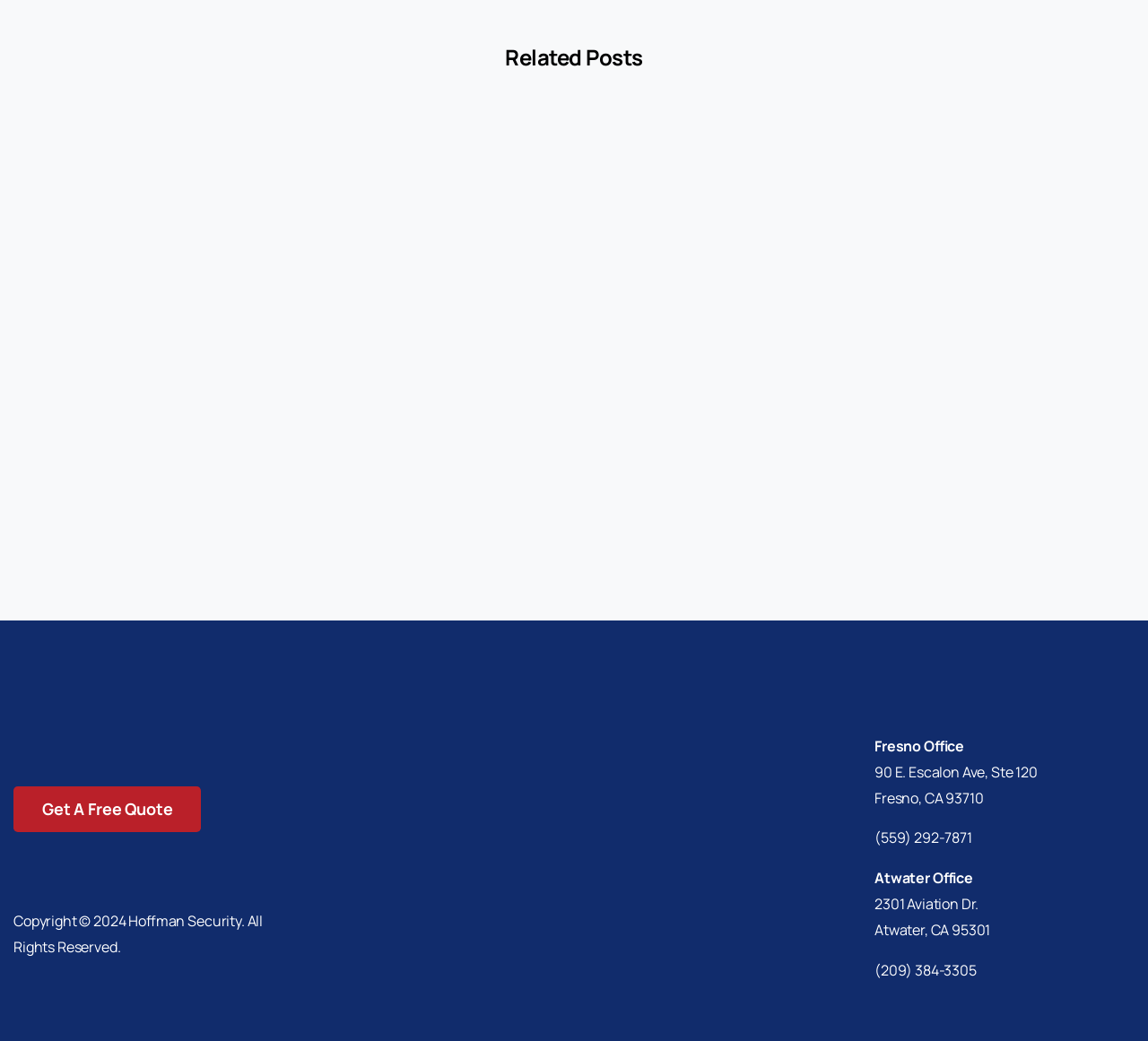Please specify the bounding box coordinates of the clickable section necessary to execute the following command: "Follow 'pixicon-facebook3' link".

[0.095, 0.845, 0.131, 0.873]